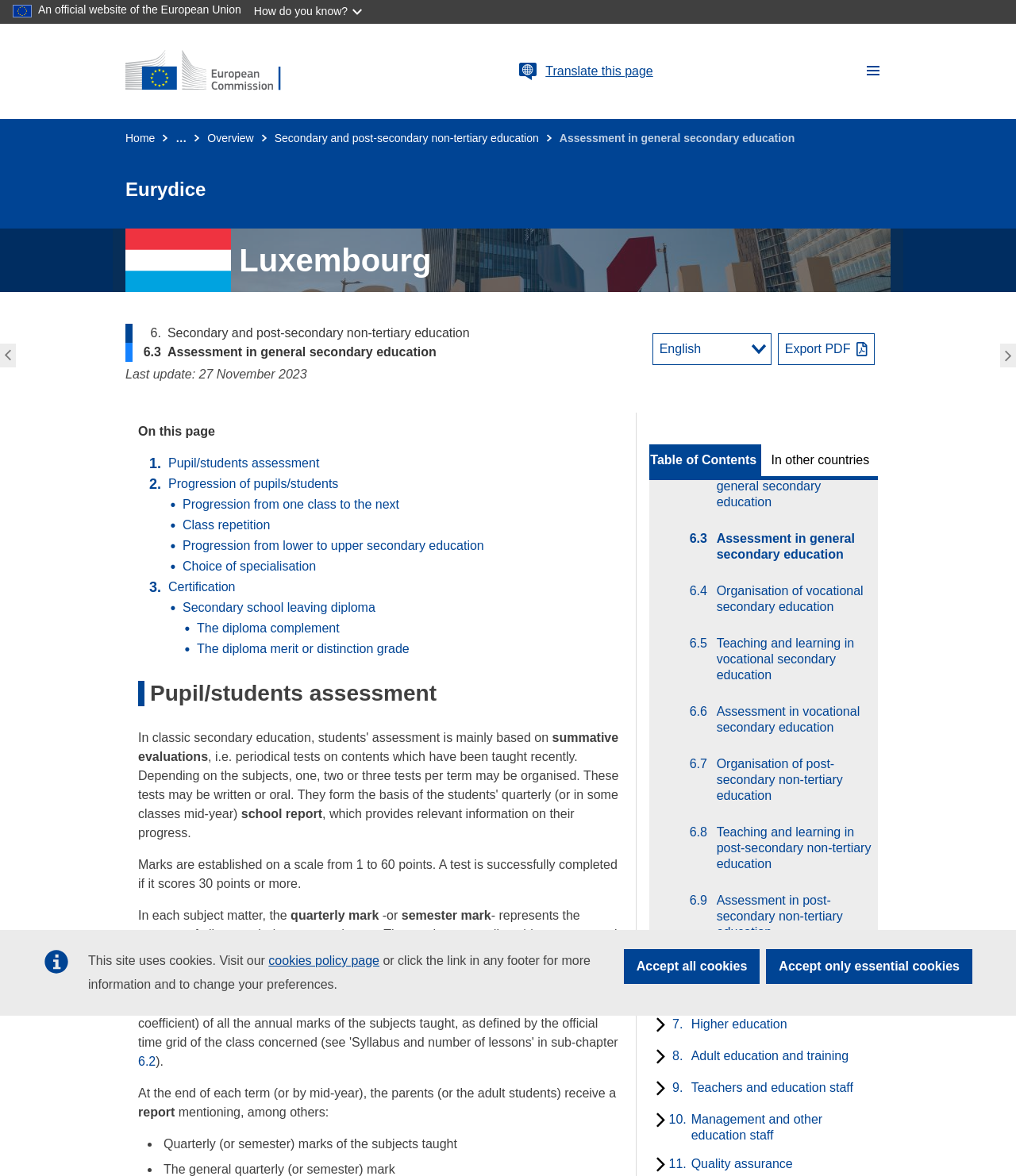Using the element description provided, determine the bounding box coordinates in the format (top-left x, top-left y, bottom-right x, bottom-right y). Ensure that all values are floating point numbers between 0 and 1. Element description: Secondary school leaving diploma

[0.18, 0.511, 0.369, 0.522]